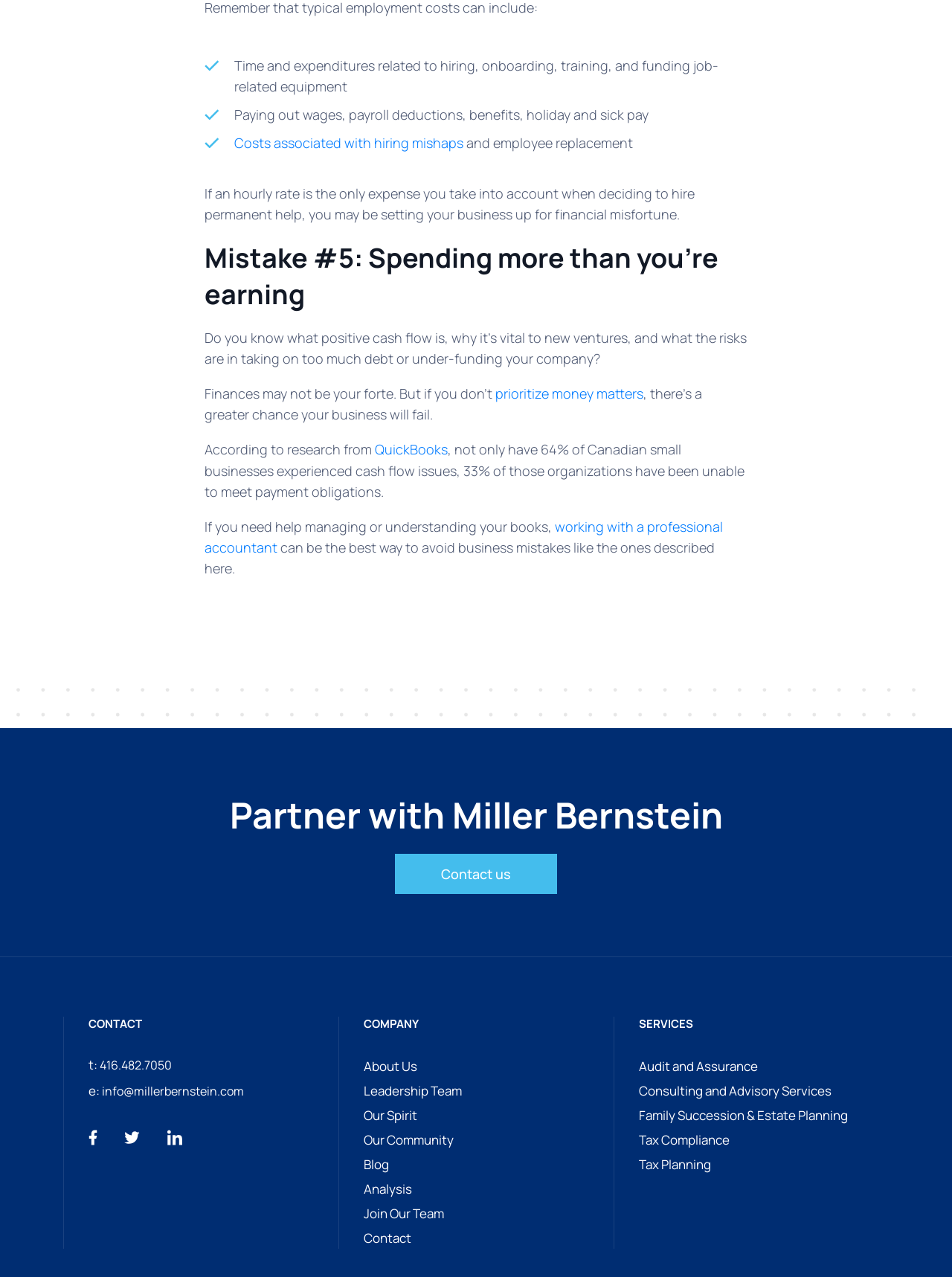Answer the following query concisely with a single word or phrase:
What is the phone number mentioned on the webpage?

416.482.7050